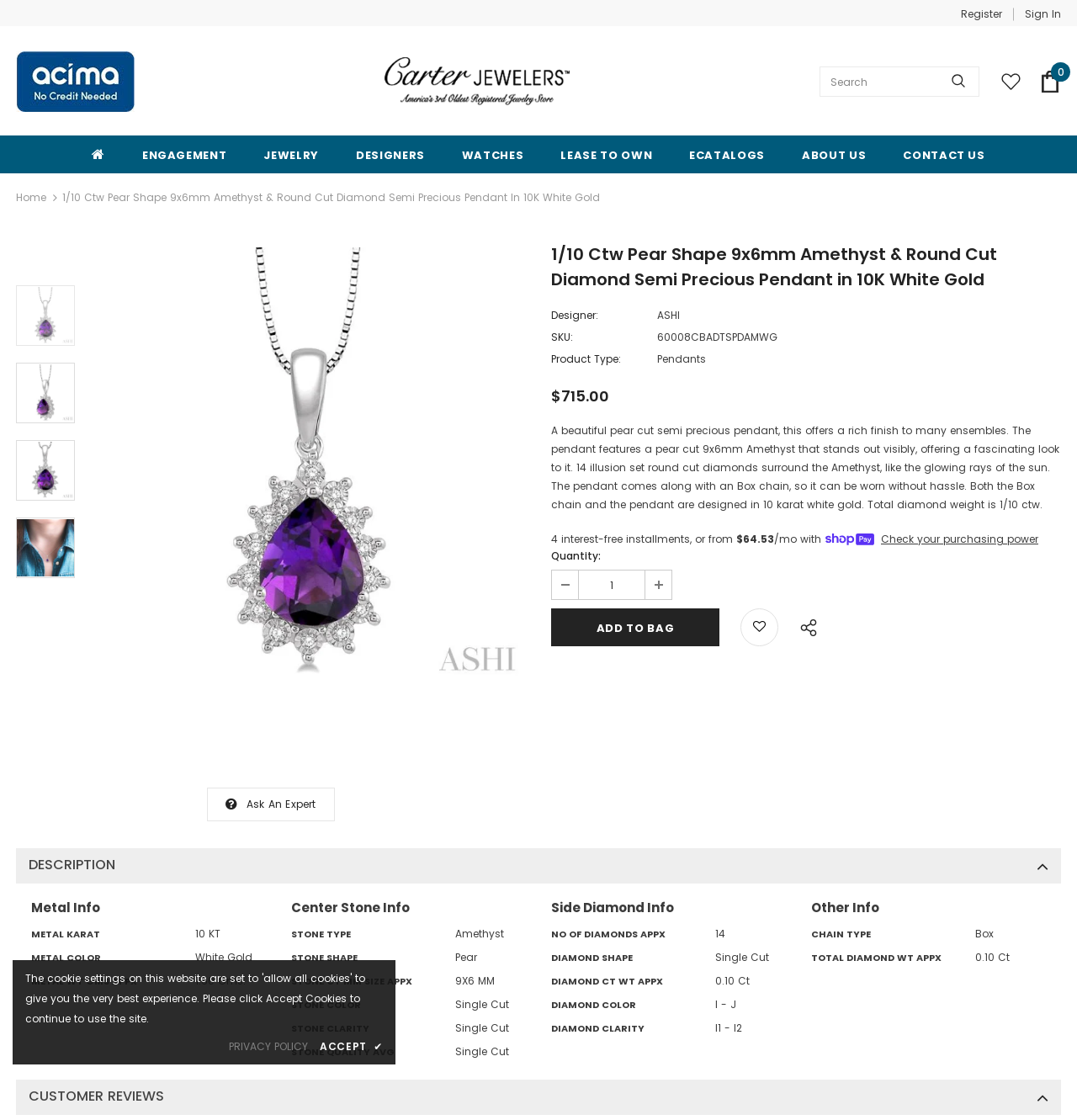Respond to the following question using a concise word or phrase: 
What is the shape of the gemstone?

Pear Shape